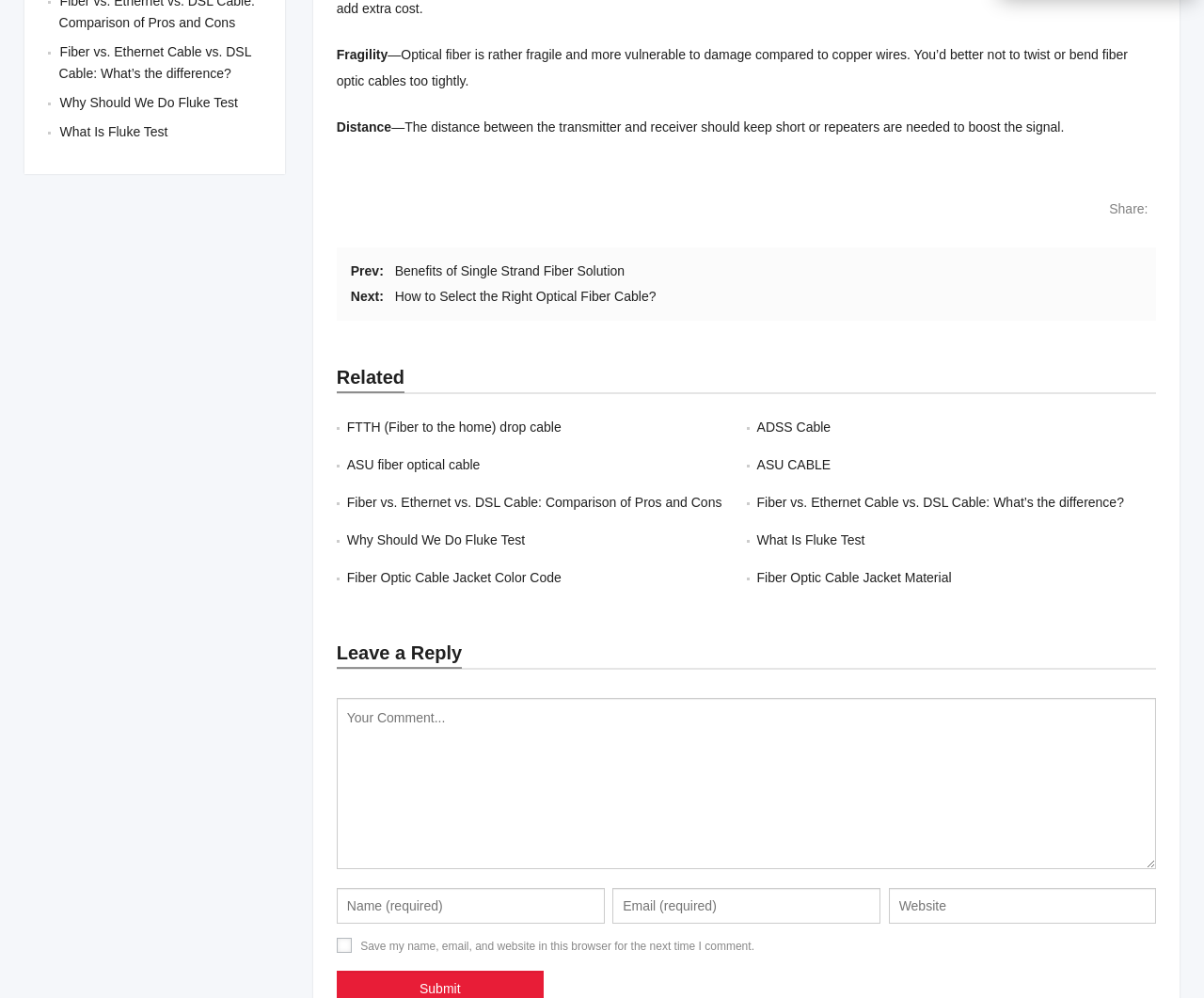Pinpoint the bounding box coordinates for the area that should be clicked to perform the following instruction: "Leave a comment".

[0.28, 0.699, 0.96, 0.871]